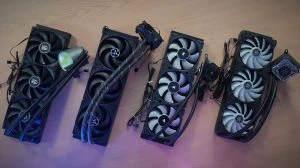Offer a meticulous description of the image.

The image showcases a lineup of four liquid CPU coolers, each prominently featuring multiple fans and intricate tubing. The coolers are arranged from left to right, displaying varying designs and fan configurations. The first cooler on the left appears to have a unique color accent, while the remaining three showcase a sleek, uniform black aesthetic. The backdrop is a well-lit wooden surface, which contrasts with the coolers, emphasizing their sophisticated designs. This image is likely part of a review or comparison focused on different models of all-in-one (AIO) liquid coolers, capturing the essence of their performance-oriented attributes essential for modern PC builds.